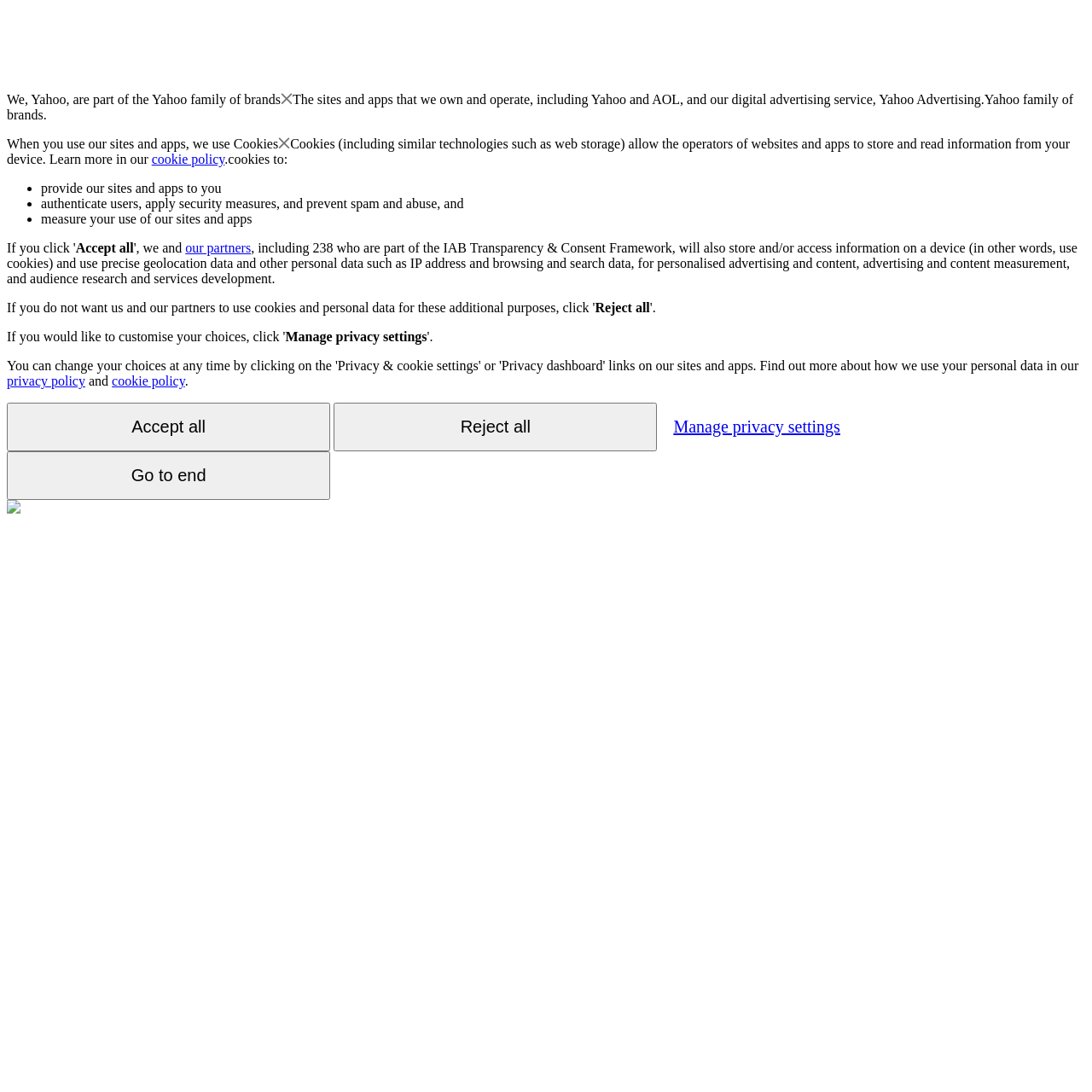Based on the element description Manage privacy settings, identify the bounding box of the UI element in the given webpage screenshot. The coordinates should be in the format (top-left x, top-left y, bottom-right x, bottom-right y) and must be between 0 and 1.

[0.605, 0.37, 0.781, 0.411]